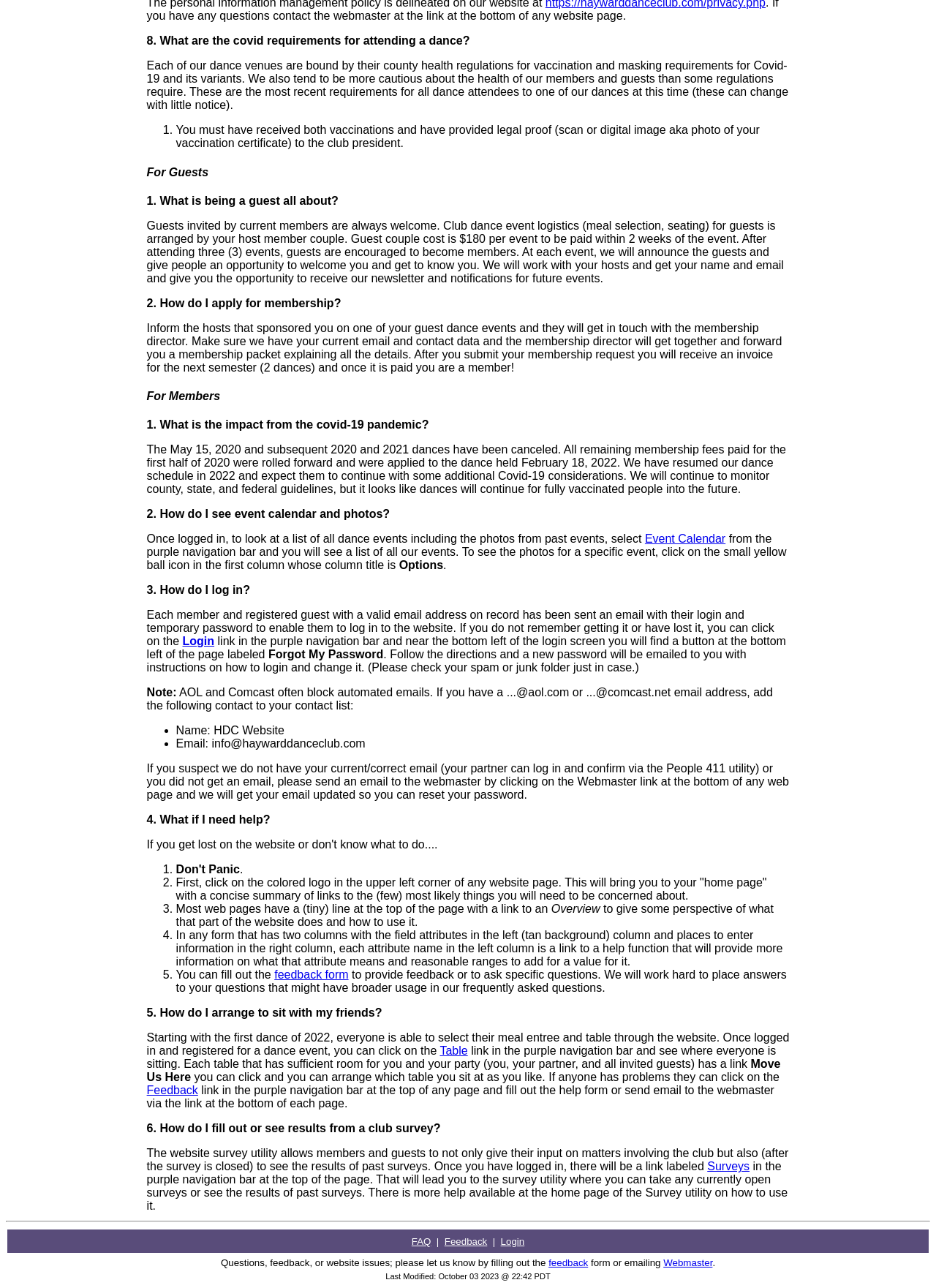Could you determine the bounding box coordinates of the clickable element to complete the instruction: "Click on the 'Event Calendar' link"? Provide the coordinates as four float numbers between 0 and 1, i.e., [left, top, right, bottom].

[0.689, 0.414, 0.775, 0.423]